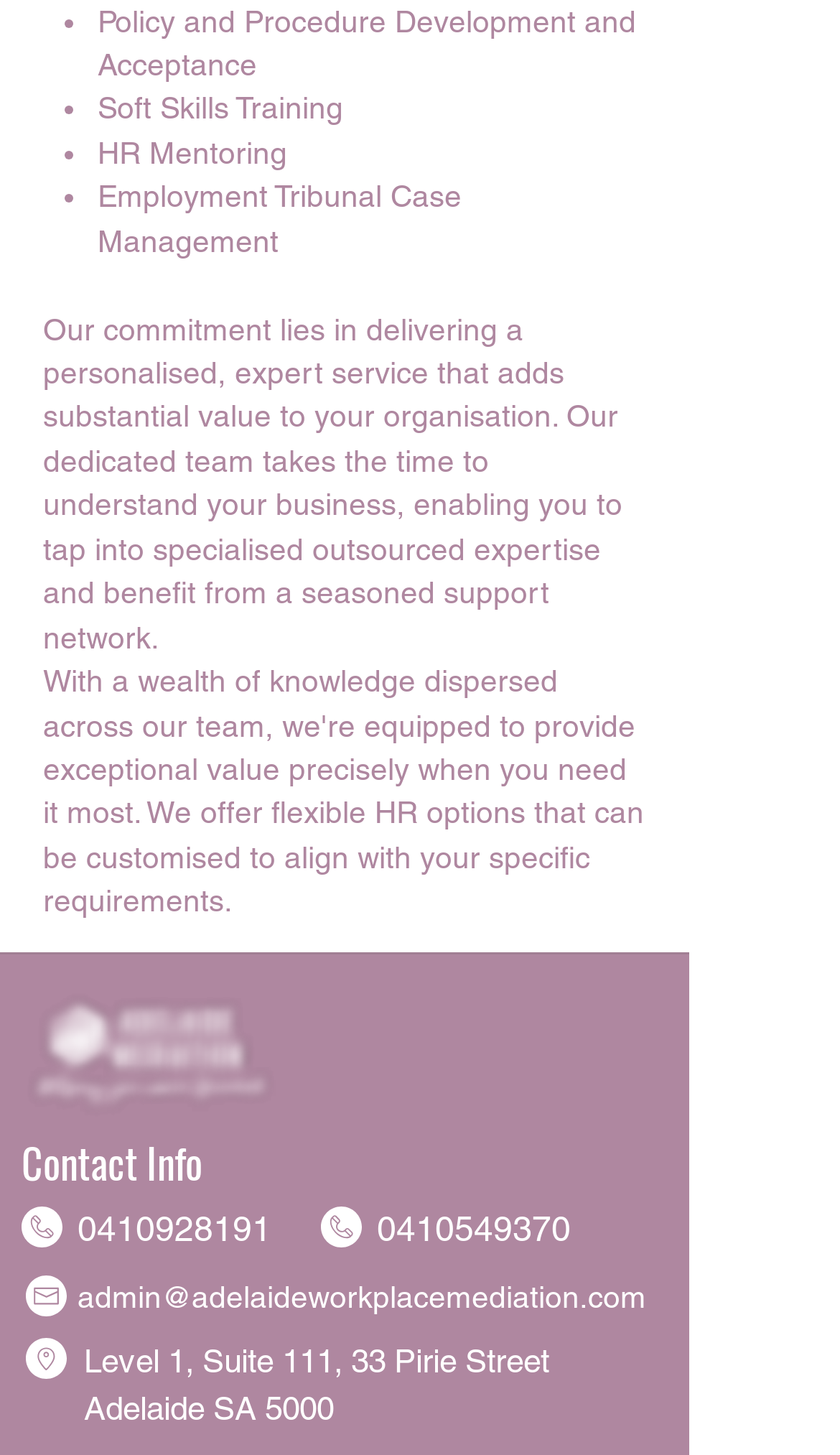Find the bounding box coordinates for the element that must be clicked to complete the instruction: "Contact us via phone number 0410928191". The coordinates should be four float numbers between 0 and 1, indicated as [left, top, right, bottom].

[0.092, 0.83, 0.323, 0.858]